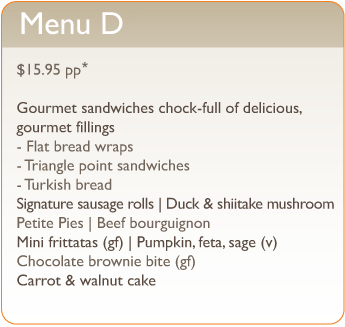Offer a meticulous description of the image.

The image showcases "Menu D," priced at $15.95 per person. This menu features a selection of gourmet sandwiches filled with a variety of delicious ingredients. The offerings include flatbread wraps, triangle point sandwiches, and Turkish bread. 

Highlighted items on the menu consist of signature sausage rolls made with duck and shiitake mushroom, petite pies filled with beef bourguignon, mini frittatas that cater to different dietary preferences (with options for gluten-free and vegetarian), a delectable chocolate brownie bite, and a moist carrot and walnut cake. This menu is designed to provide a delightful culinary experience, balancing rich flavors with high-quality ingredients, making it suitable for various occasions.